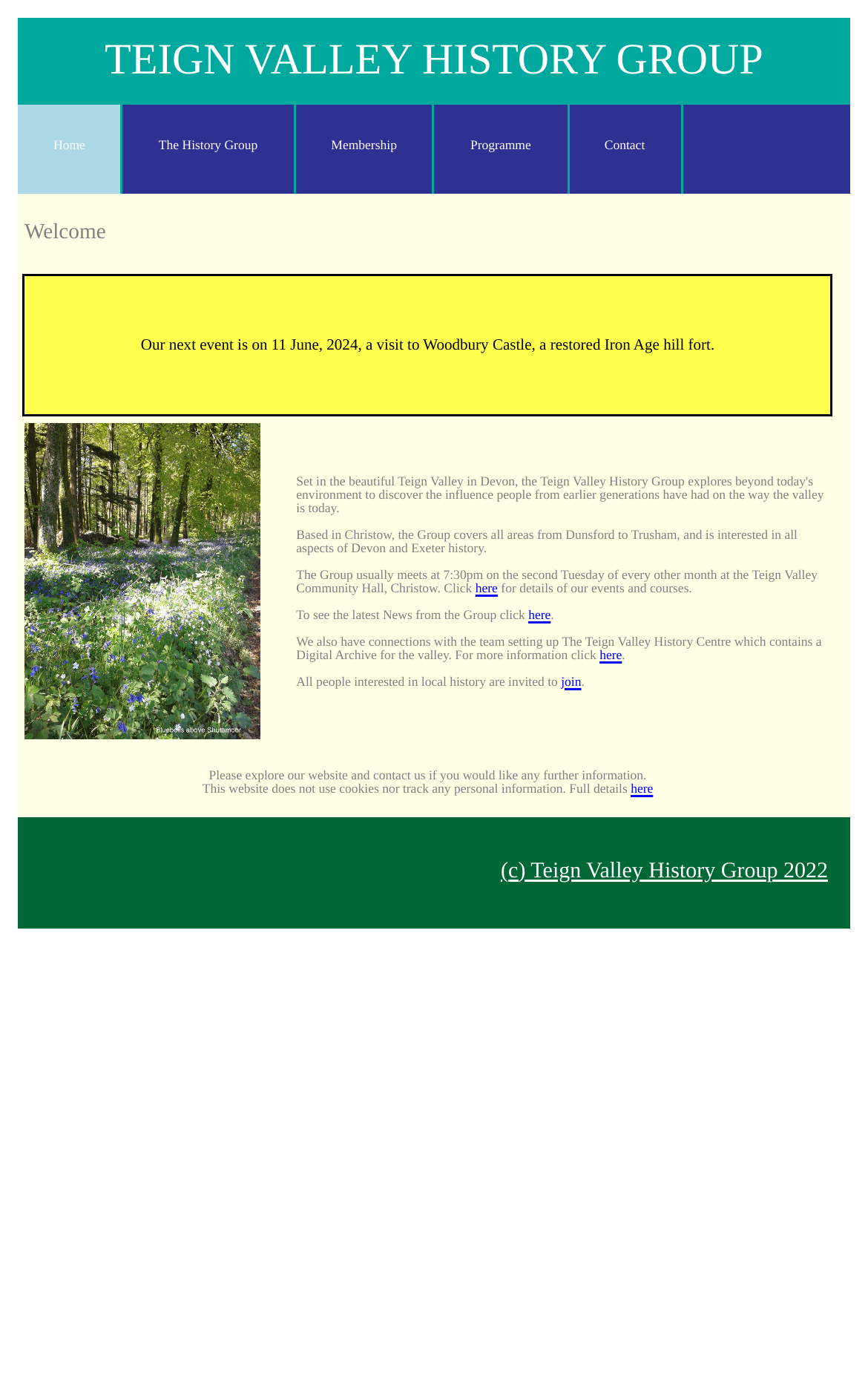Examine the image carefully and respond to the question with a detailed answer: 
When is the next event of the history group?

The next event of the history group can be found in the text description, which states that 'Our next event is on 11 June, 2024, a visit to Woodbury Castle, a restored Iron Age hill fort'.